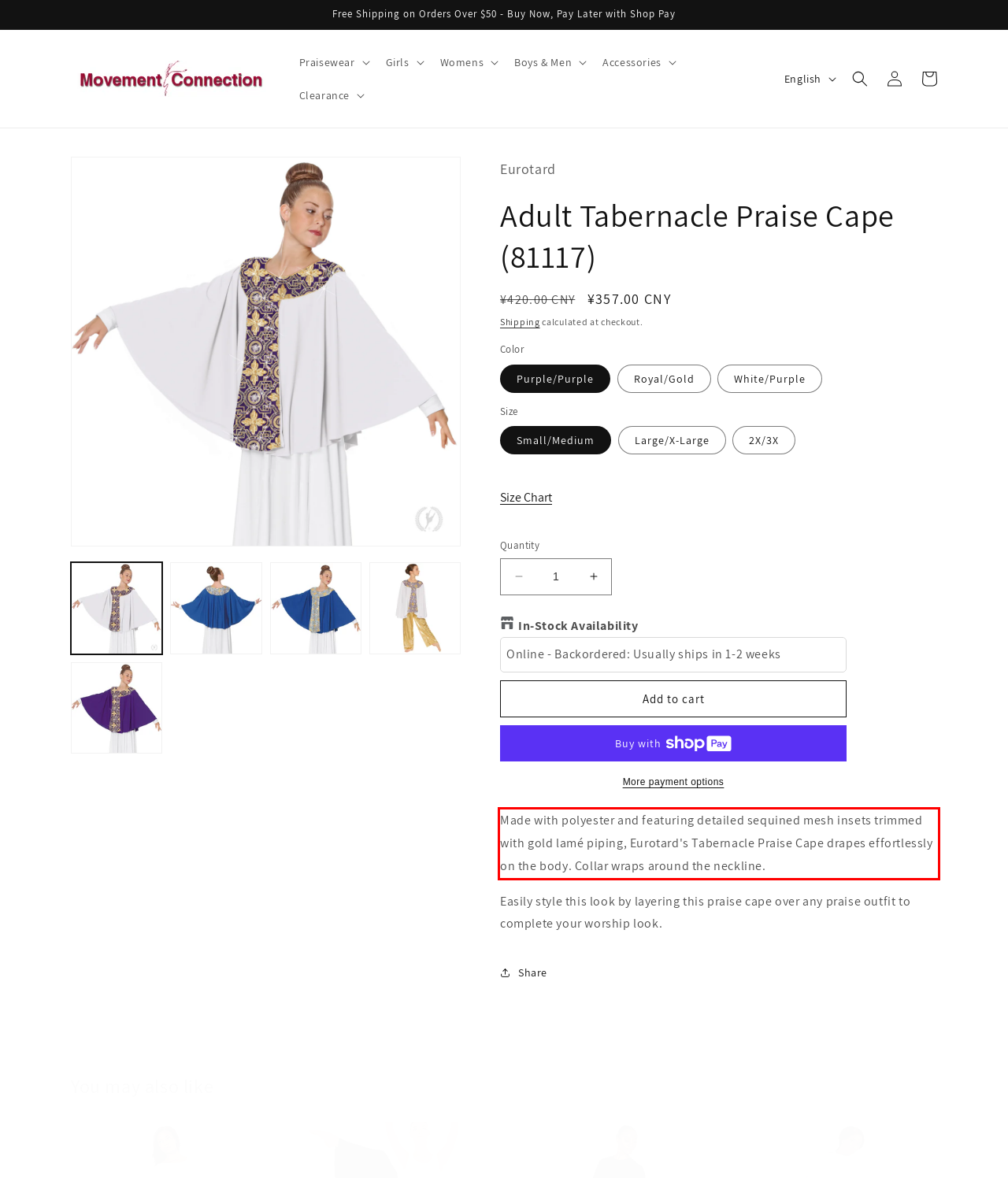There is a UI element on the webpage screenshot marked by a red bounding box. Extract and generate the text content from within this red box.

Made with polyester and featuring detailed sequined mesh insets trimmed with gold lamé piping, Eurotard's Tabernacle Praise Cape drapes effortlessly on the body. Collar wraps around the neckline.